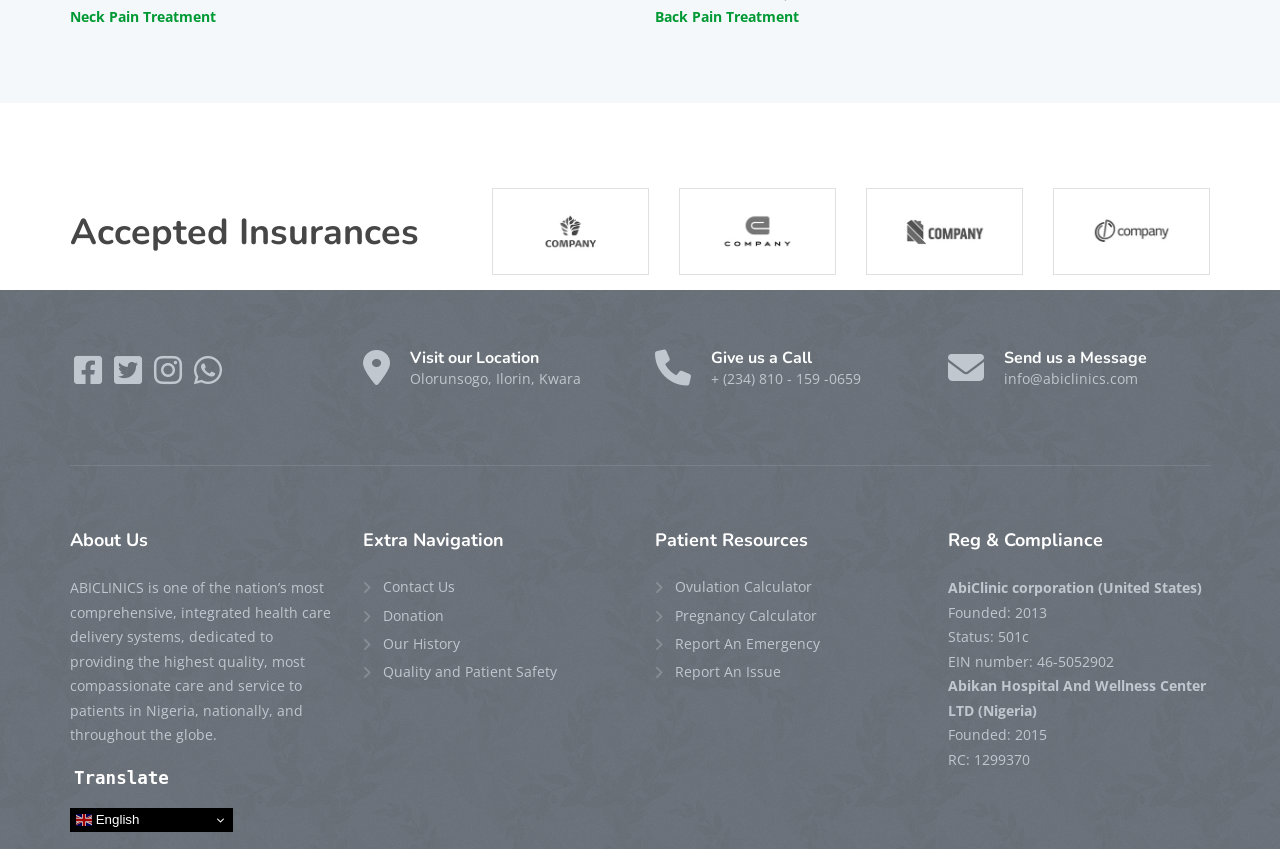Please find the bounding box coordinates of the element that needs to be clicked to perform the following instruction: "Give us a Call". The bounding box coordinates should be four float numbers between 0 and 1, represented as [left, top, right, bottom].

[0.512, 0.445, 0.717, 0.492]